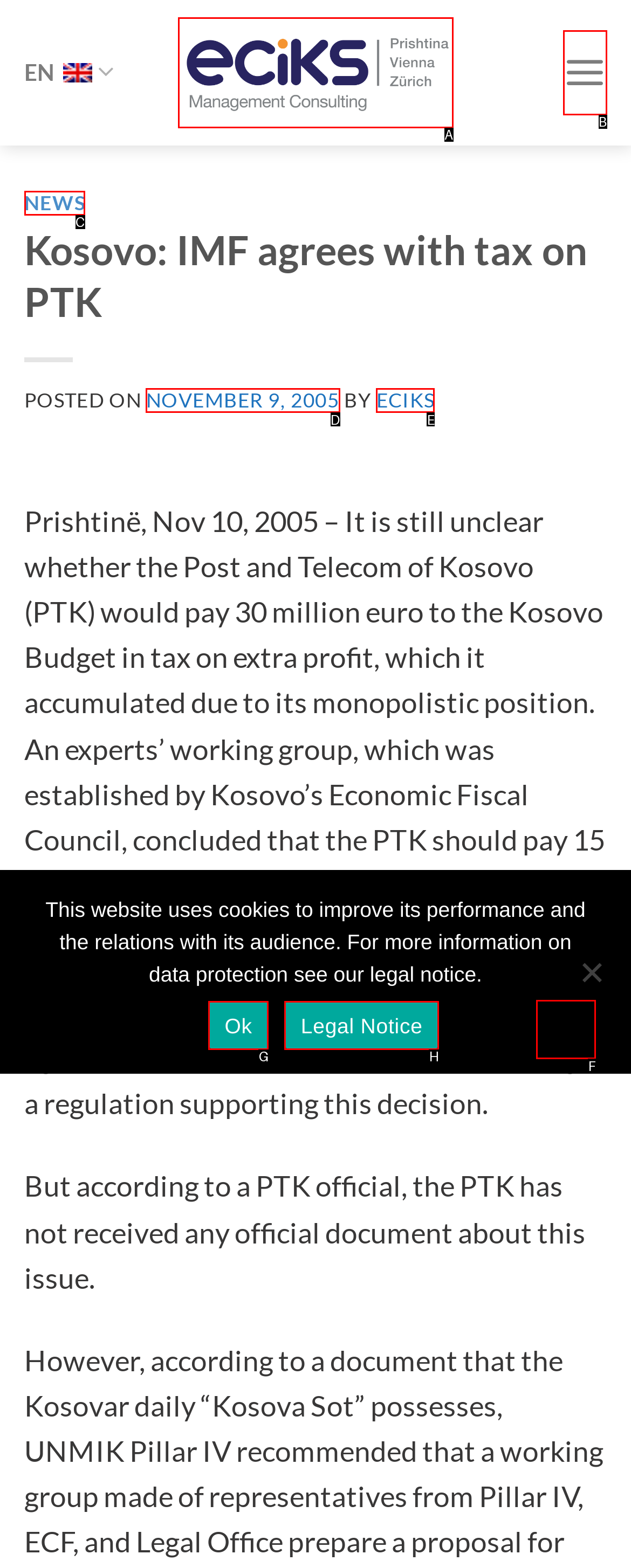Pick the option that best fits the description: Eciks. Reply with the letter of the matching option directly.

E